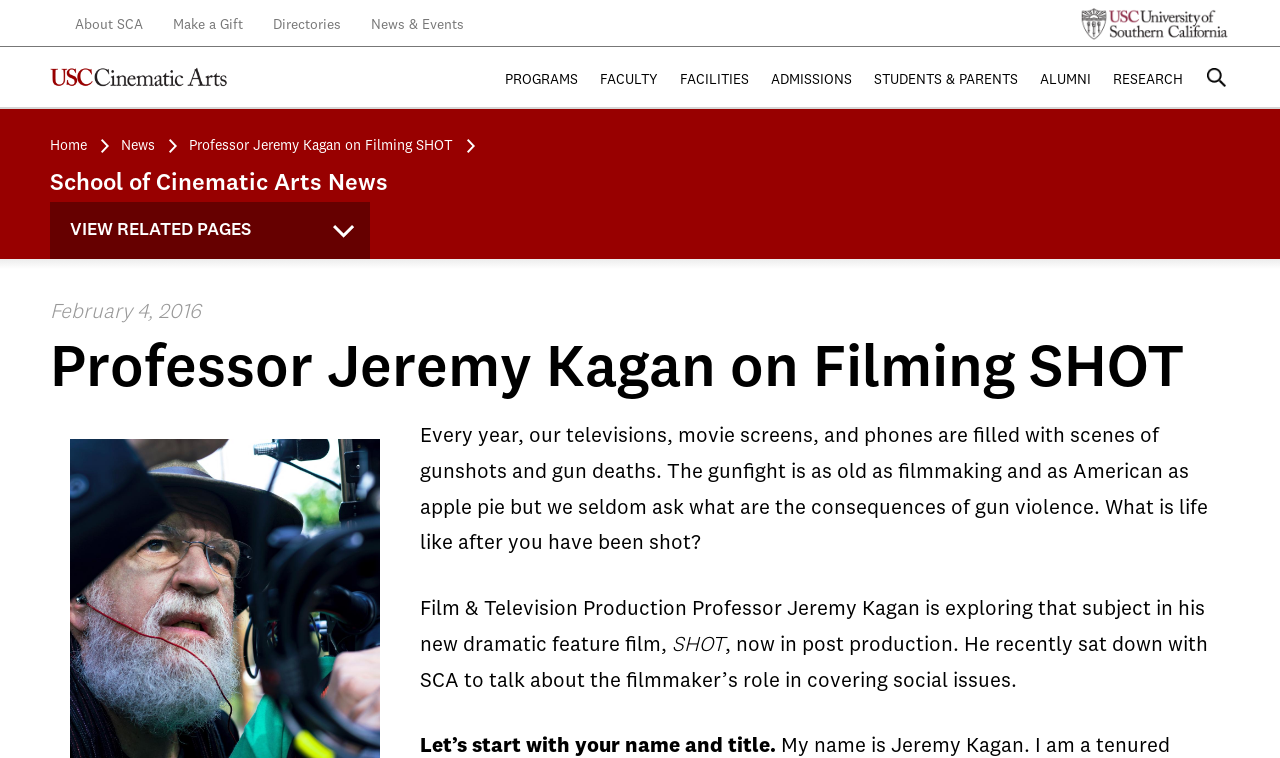Given the element description, predict the bounding box coordinates in the format (top-left x, top-left y, bottom-right x, bottom-right y). Make sure all values are between 0 and 1. Here is the element description: USC University of Southern California

[0.844, 0.005, 0.961, 0.058]